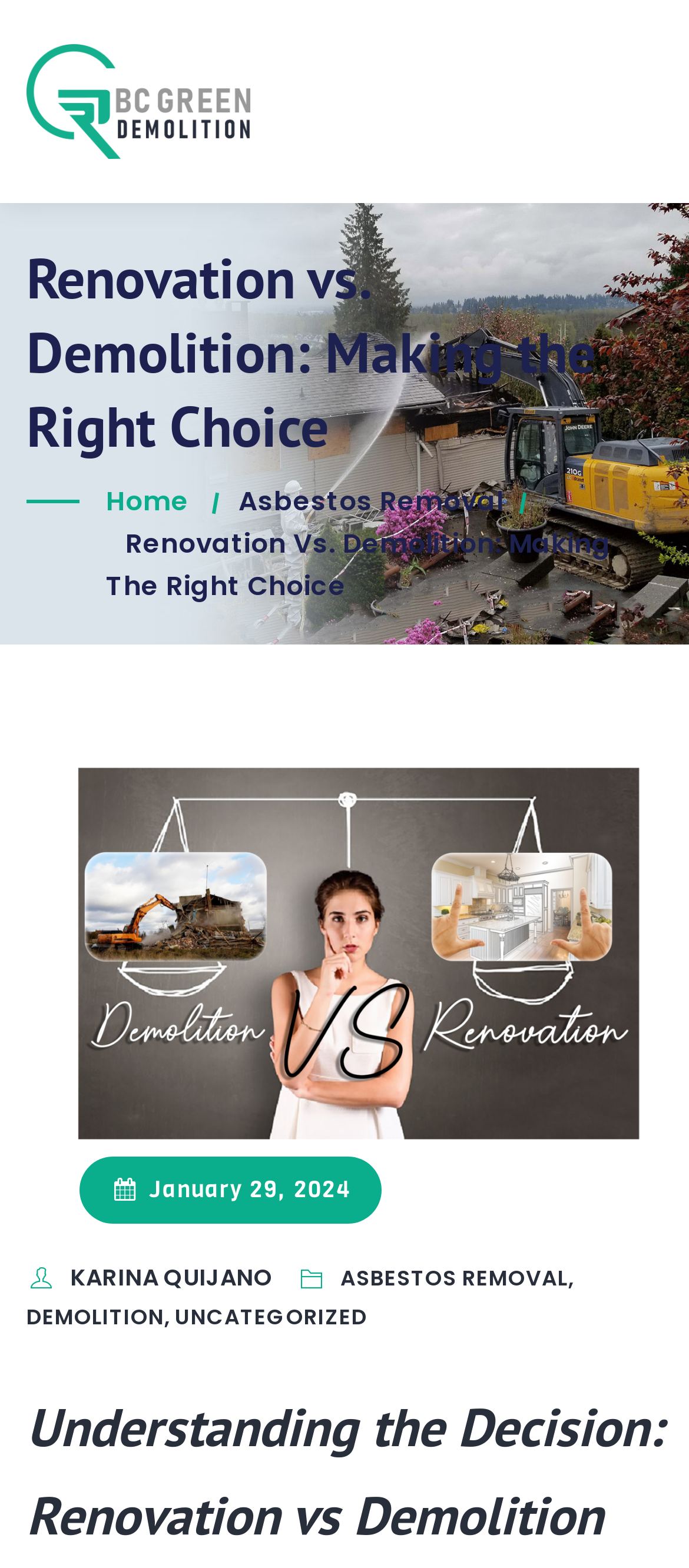Given the element description alt="BC Green Demolition", identify the bounding box coordinates for the UI element on the webpage screenshot. The format should be (top-left x, top-left y, bottom-right x, bottom-right y), with values between 0 and 1.

[0.038, 0.0, 0.364, 0.13]